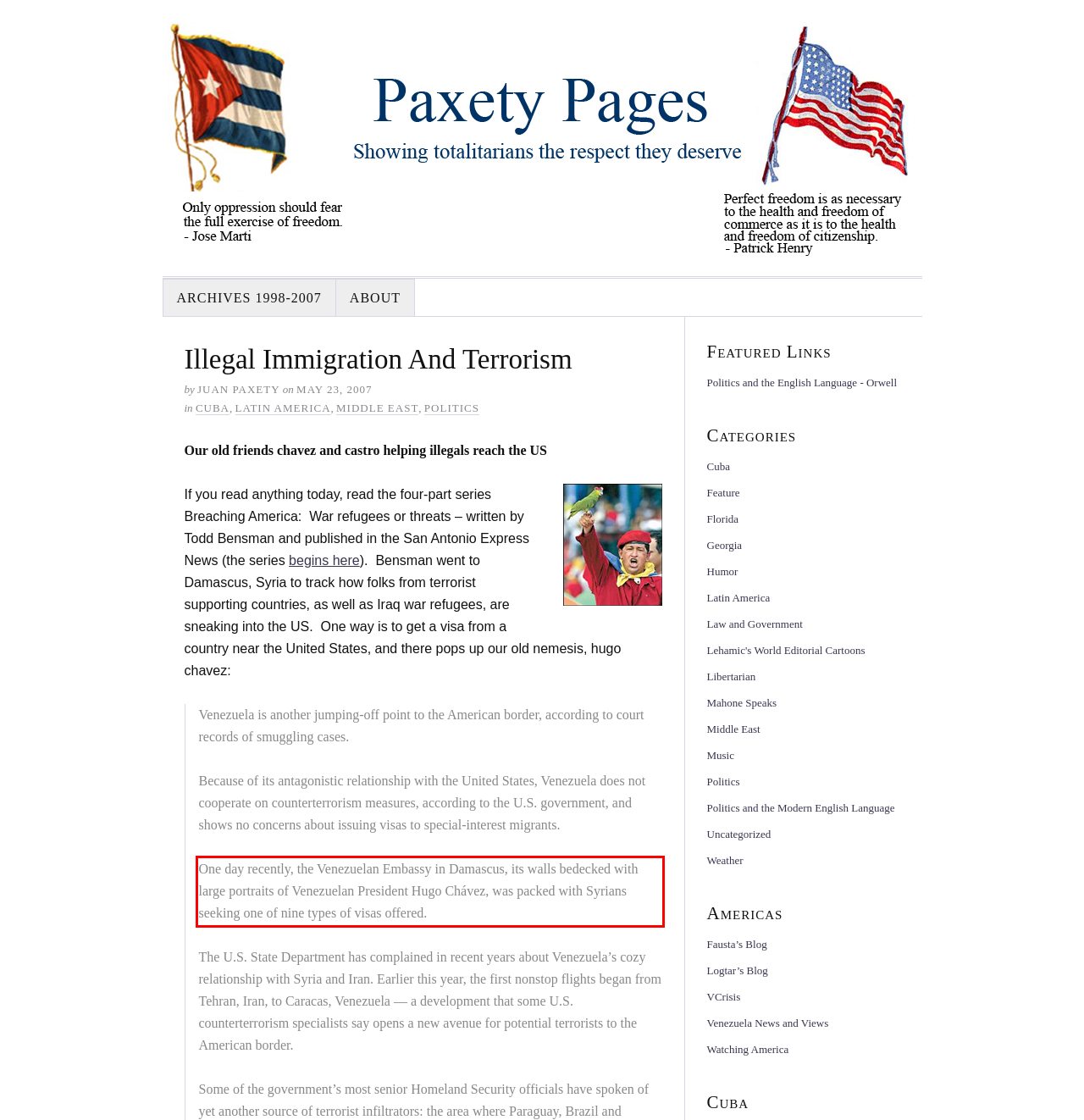With the provided screenshot of a webpage, locate the red bounding box and perform OCR to extract the text content inside it.

One day recently, the Venezuelan Embassy in Damascus, its walls bedecked with large portraits of Venezuelan President Hugo Chávez, was packed with Syrians seeking one of nine types of visas offered.